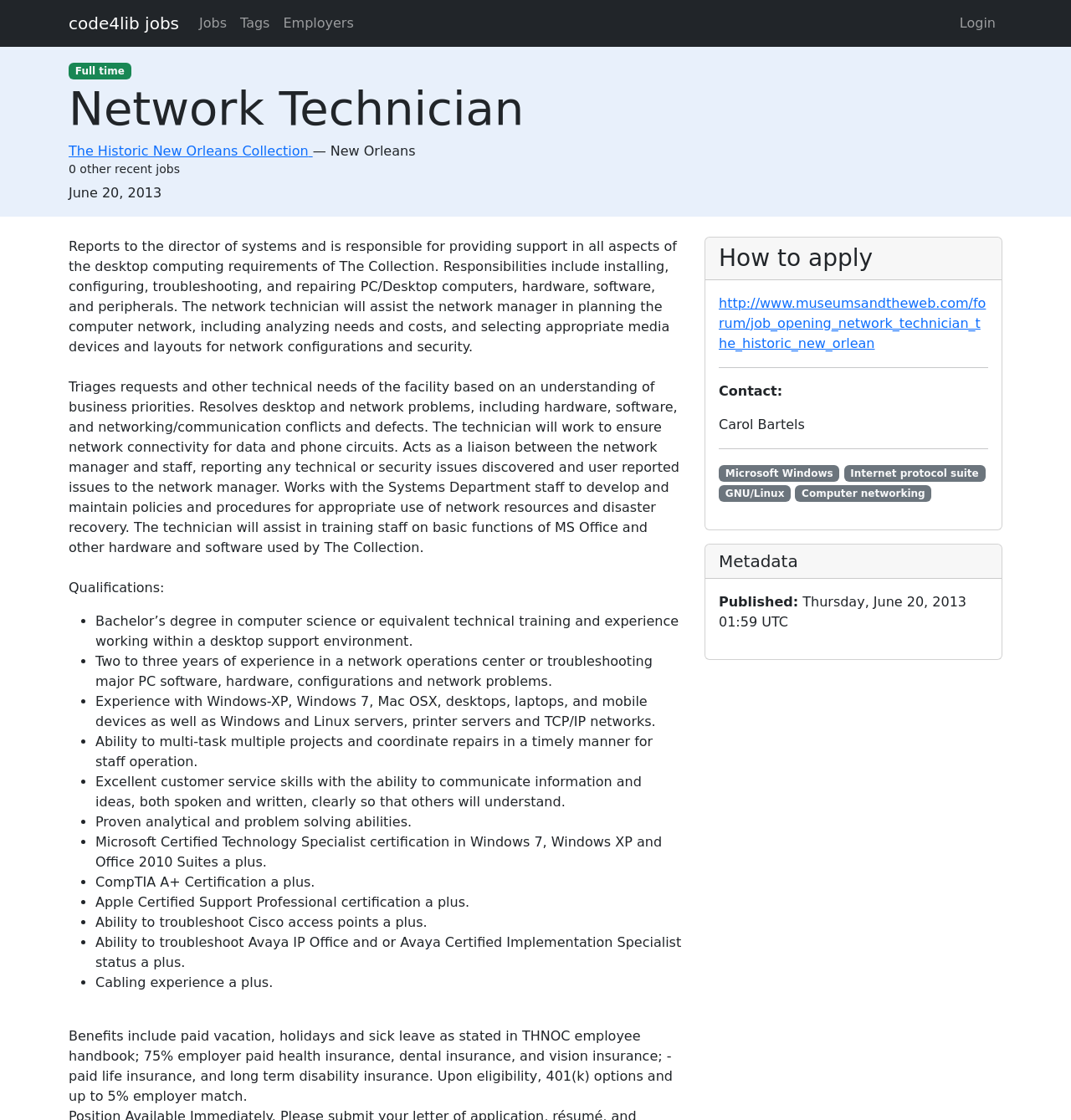Find the bounding box coordinates of the element you need to click on to perform this action: 'Apply for the job through the link'. The coordinates should be represented by four float values between 0 and 1, in the format [left, top, right, bottom].

[0.671, 0.263, 0.921, 0.313]